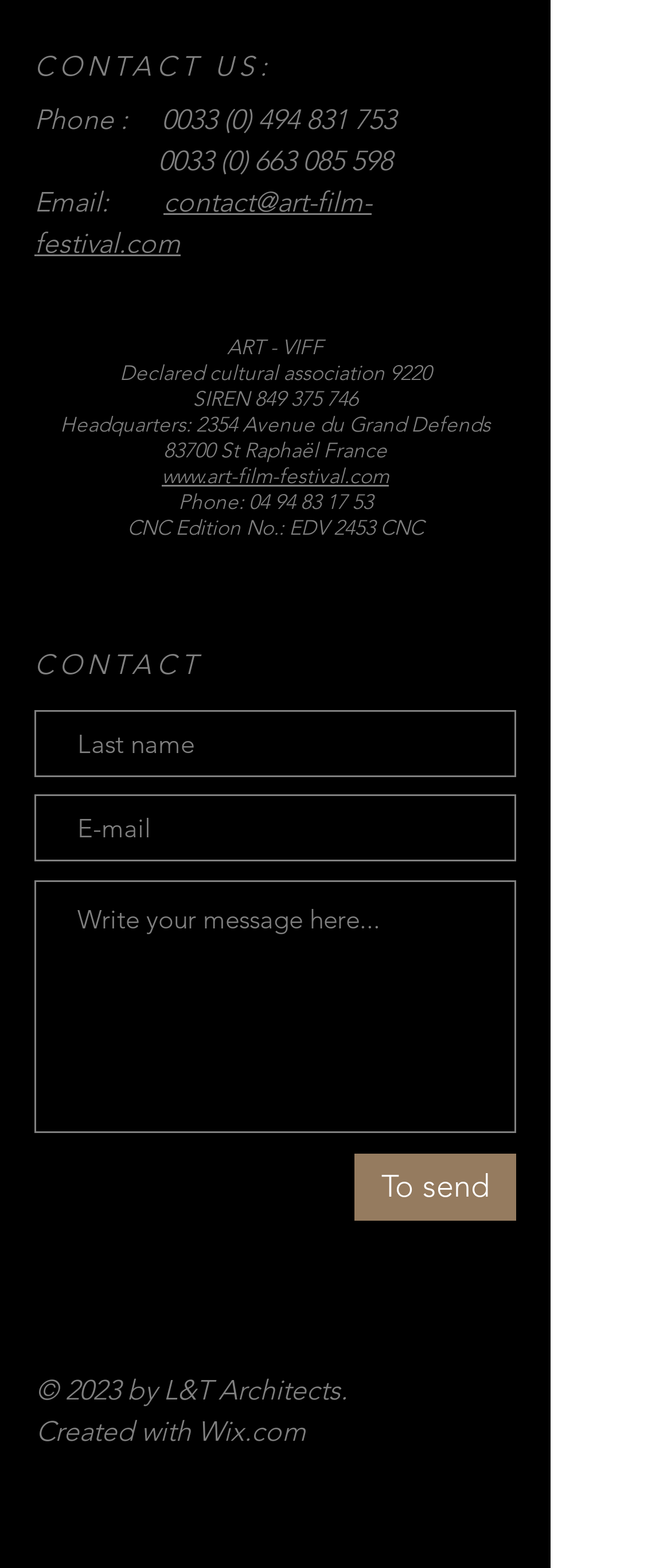Use a single word or phrase to answer the question: What is the email address to contact?

contact@art-film-festival.com